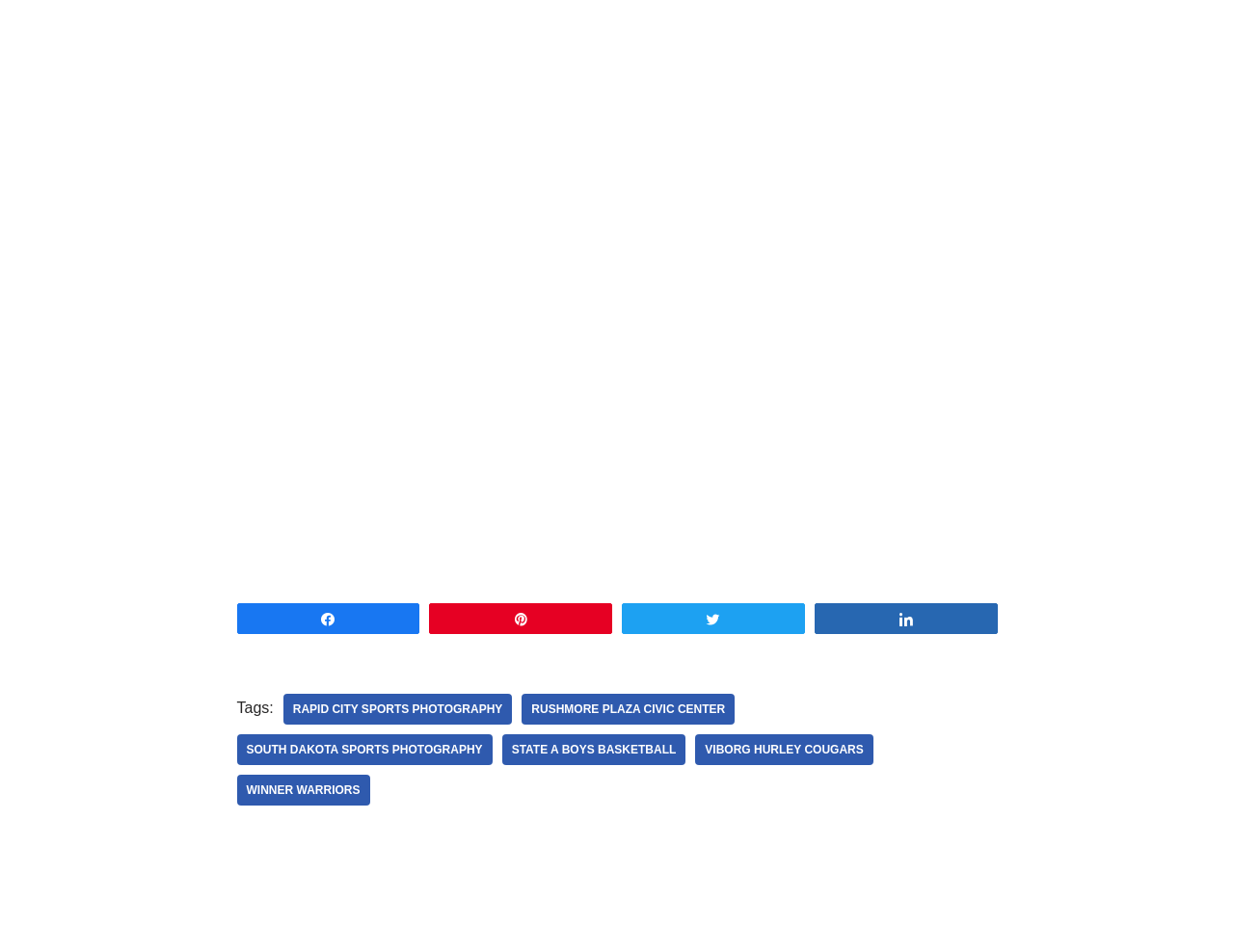What is the location associated with the tag 'RAPID CITY SPORTS PHOTOGRAPHY'?
Based on the image, answer the question with as much detail as possible.

The tag 'RAPID CITY SPORTS PHOTOGRAPHY' suggests that the location associated with this tag is Rapid City, which is likely a city in South Dakota, given the other tags related to South Dakota.